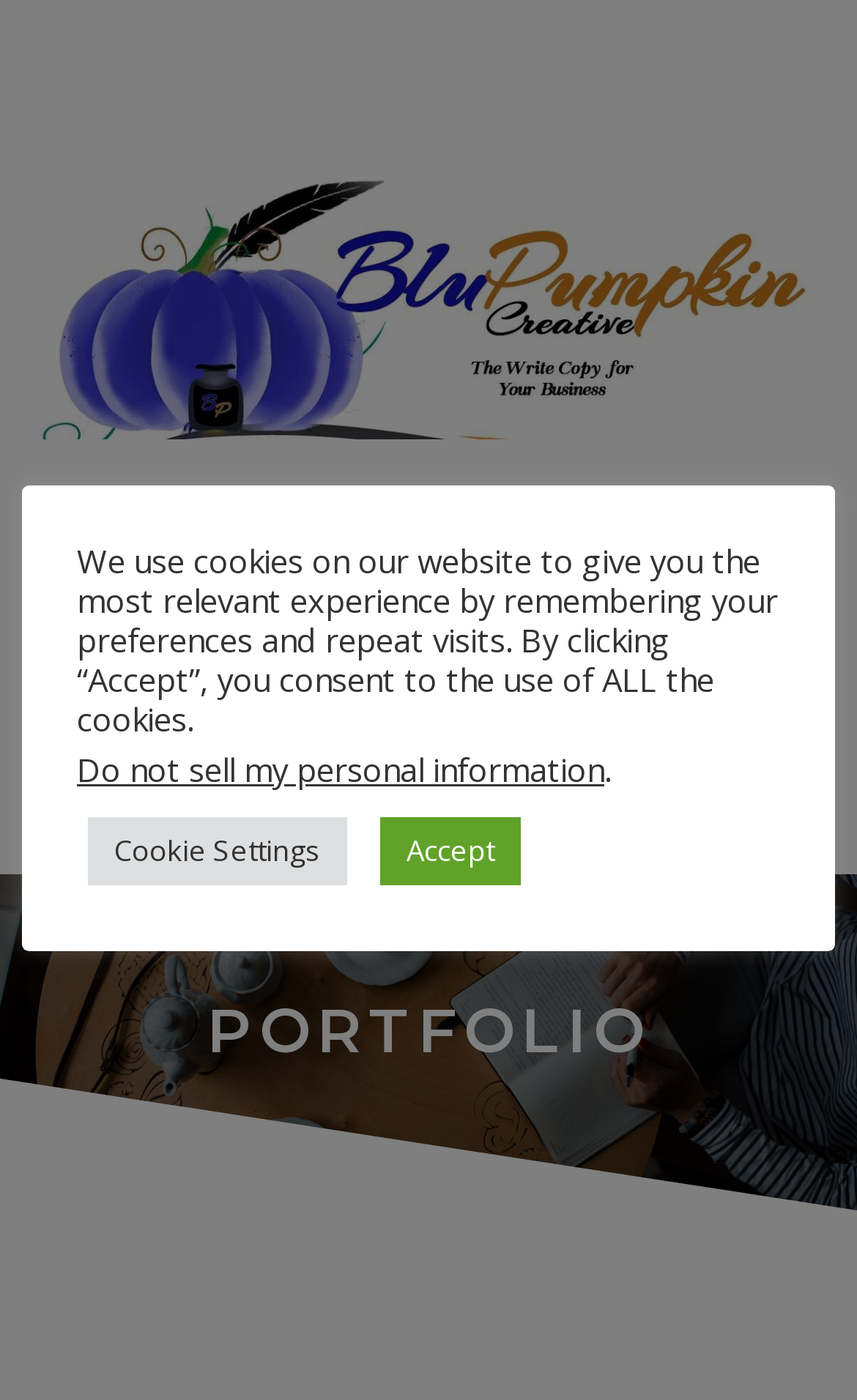Analyze the image and give a detailed response to the question:
How many sections are there in the webpage?

There are two main sections in the webpage: the top section containing the logo, 'Schedule a Call!' link, and the main heading 'PORTFOLIO', and the bottom section containing the cookie information and buttons.